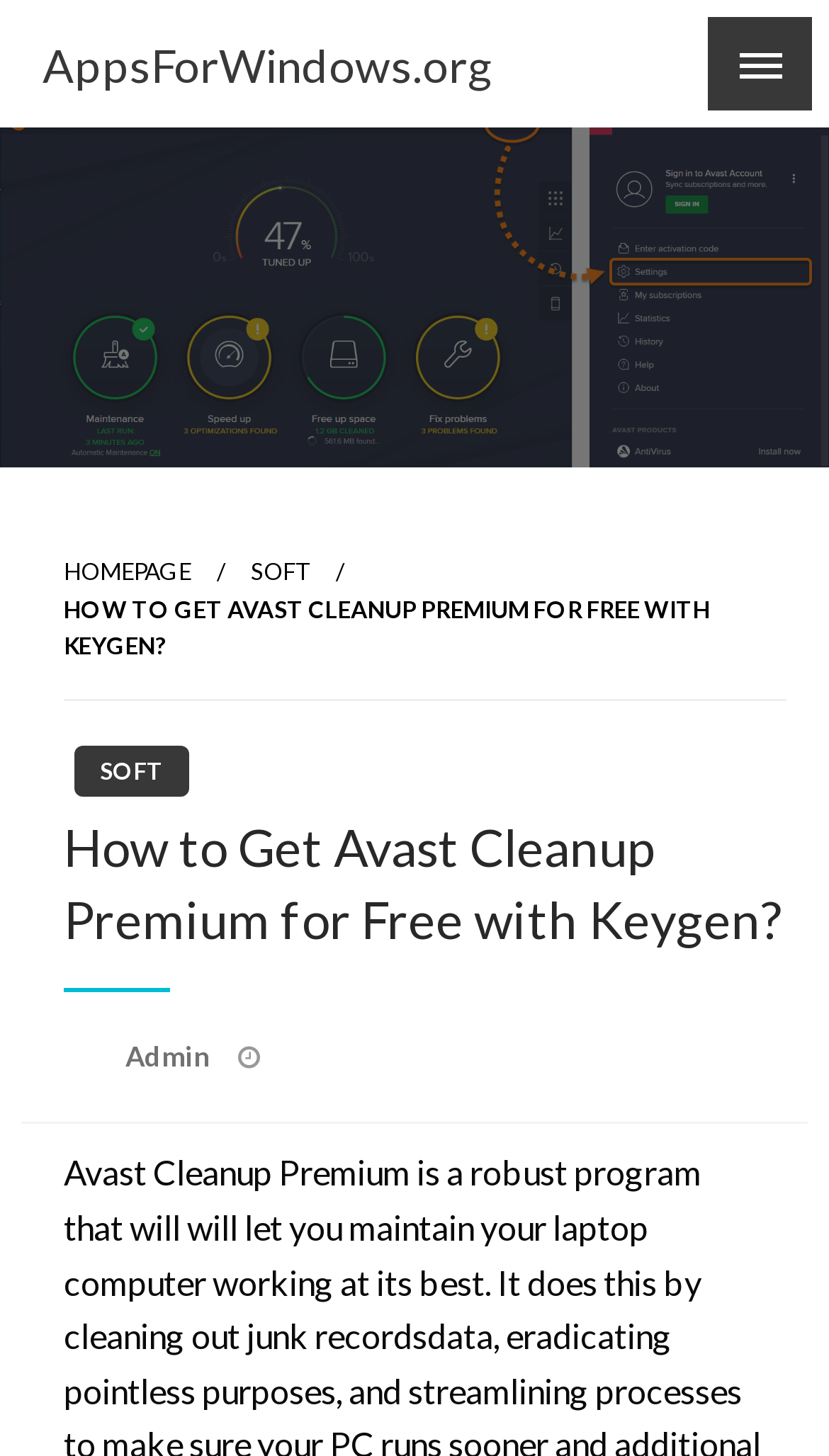Create a detailed narrative describing the layout and content of the webpage.

The webpage appears to be a blog post or article about obtaining Avast Cleanup Premium for free with a keygen. At the top left of the page, there is a heading that reads "AppsForWindows.org", which is also a clickable link. To the right of this heading, there is a button with a popup menu for mobile navigation.

Below the top section, there is a horizontal menu with links to the homepage, softwares, and other sections. The main title of the article, "How to Get Avast Cleanup Premium for Free with Keygen?", is prominently displayed in a strong font, with the same text repeated in a smaller font below it.

On the right side of the page, there is a section with links to related software, including another link to "SOFT". Further down the page, there is a heading that repeats the title of the article, followed by a link to the author's profile, labeled "Admin". The article's posting date is also displayed in a static text element.

Overall, the webpage has a simple layout with a clear focus on the article's title and content, with additional navigation and related links on the sides.